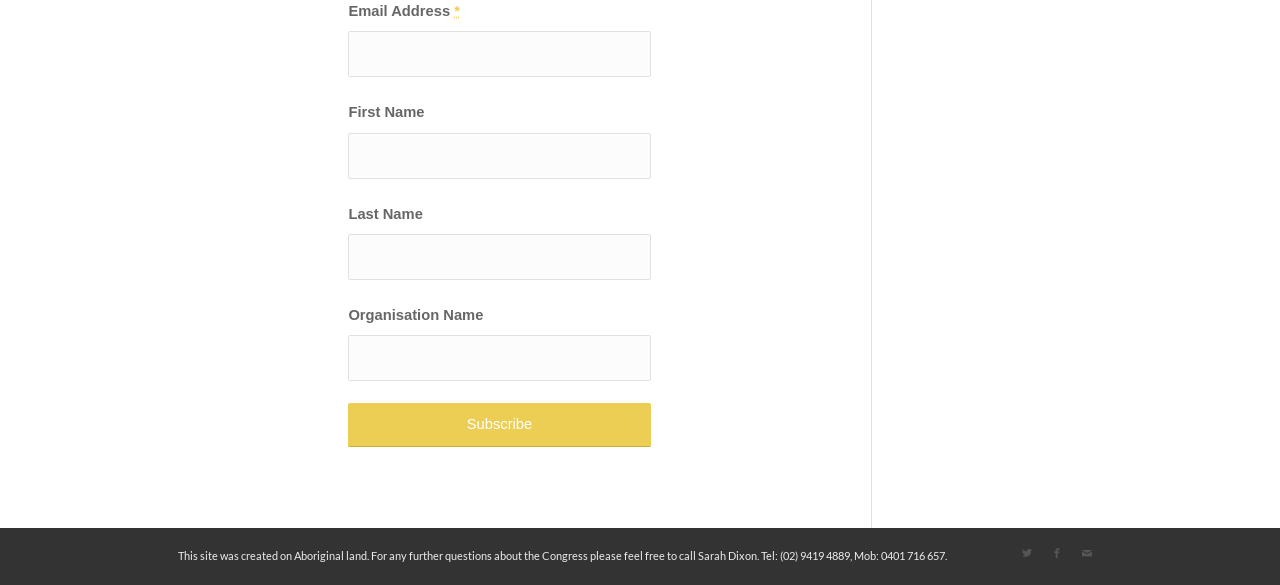Find the bounding box coordinates of the element's region that should be clicked in order to follow the given instruction: "Request more information". The coordinates should consist of four float numbers between 0 and 1, i.e., [left, top, right, bottom].

None